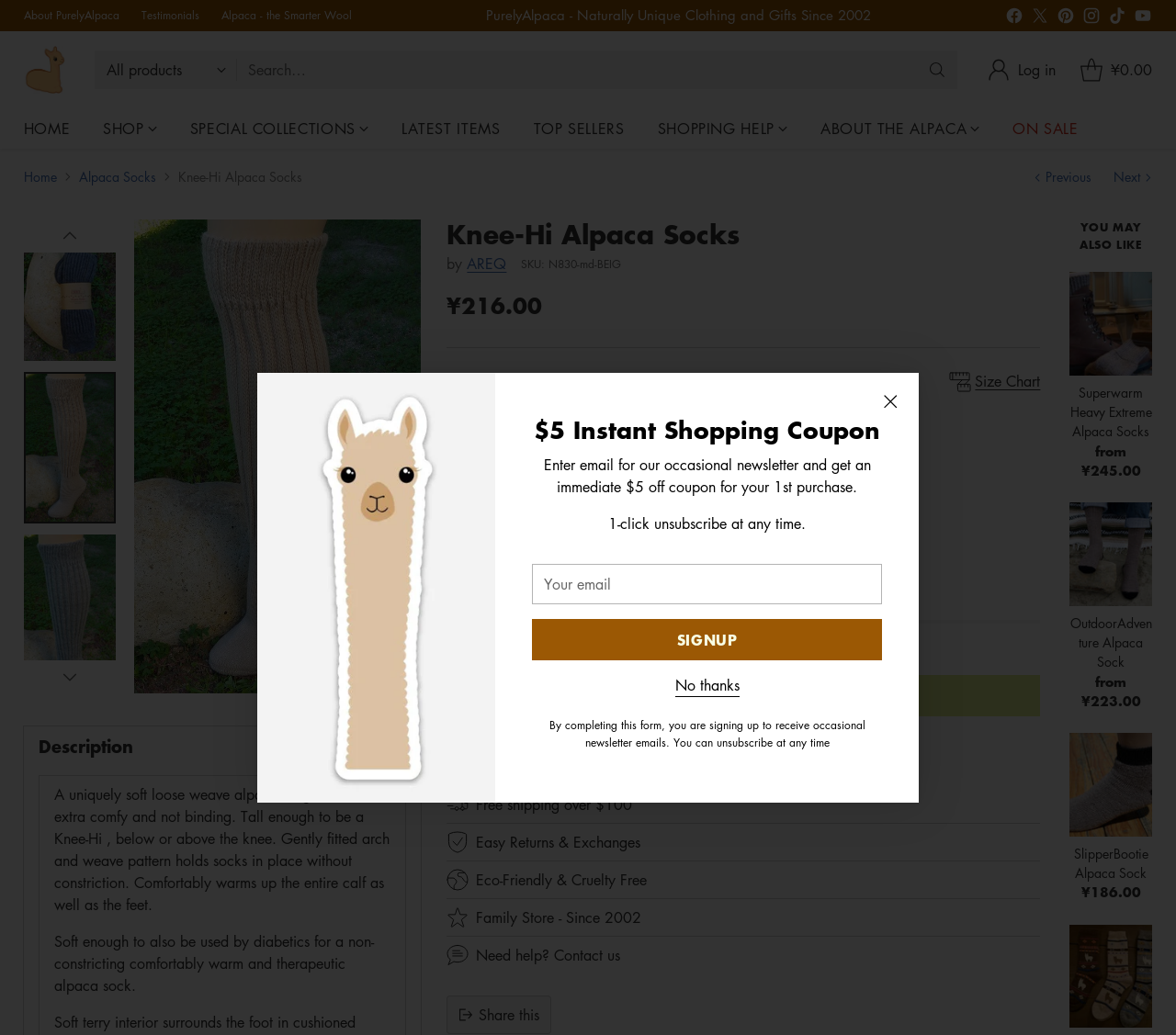Please identify the bounding box coordinates of the clickable region that I should interact with to perform the following instruction: "Open cart modal". The coordinates should be expressed as four float numbers between 0 and 1, i.e., [left, top, right, bottom].

[0.914, 0.05, 0.98, 0.084]